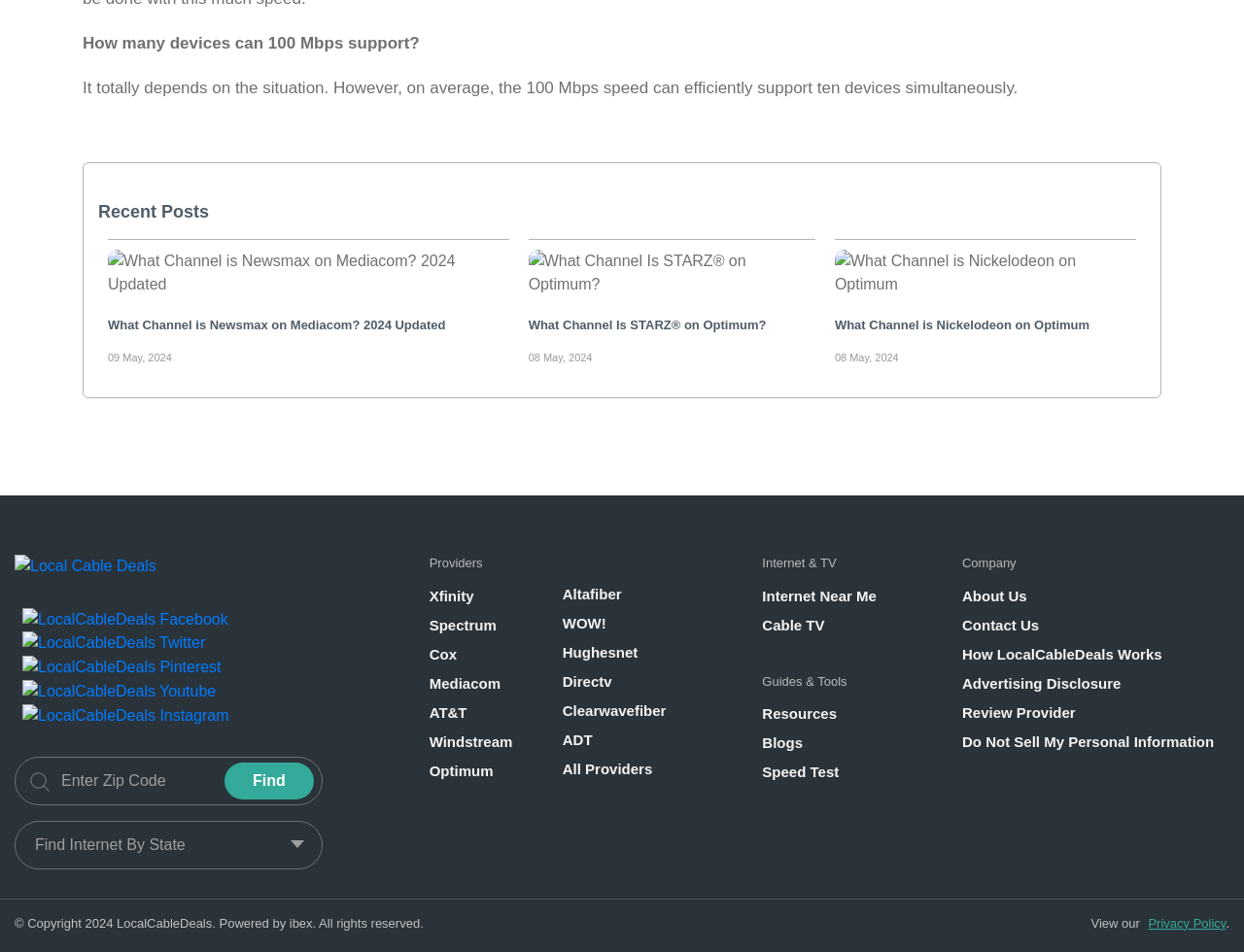Pinpoint the bounding box coordinates of the clickable element needed to complete the instruction: "Search for local cable deals". The coordinates should be provided as four float numbers between 0 and 1: [left, top, right, bottom].

[0.015, 0.799, 0.184, 0.841]